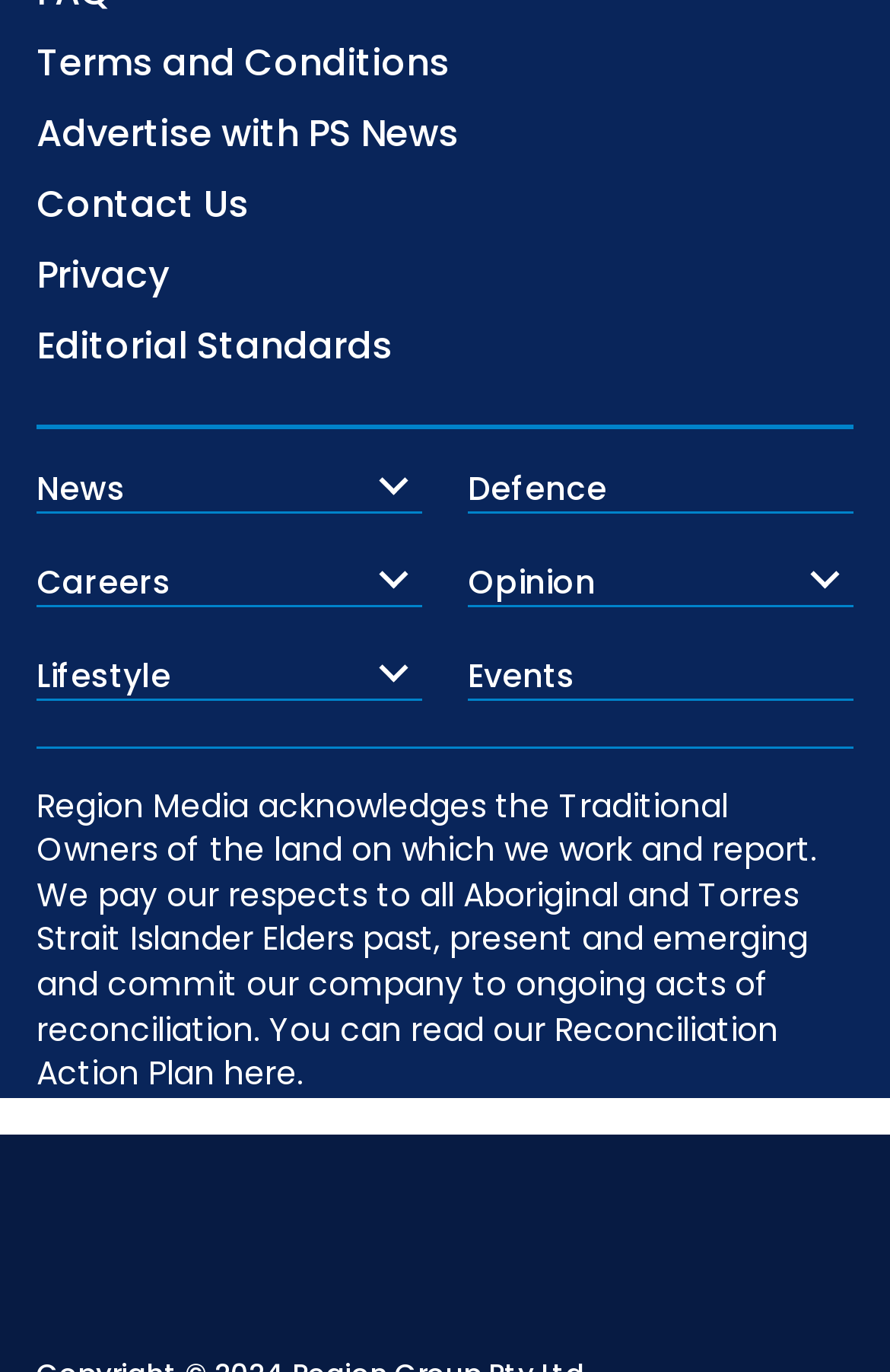Provide the bounding box coordinates for the area that should be clicked to complete the instruction: "View Careers".

[0.041, 0.407, 0.474, 0.442]